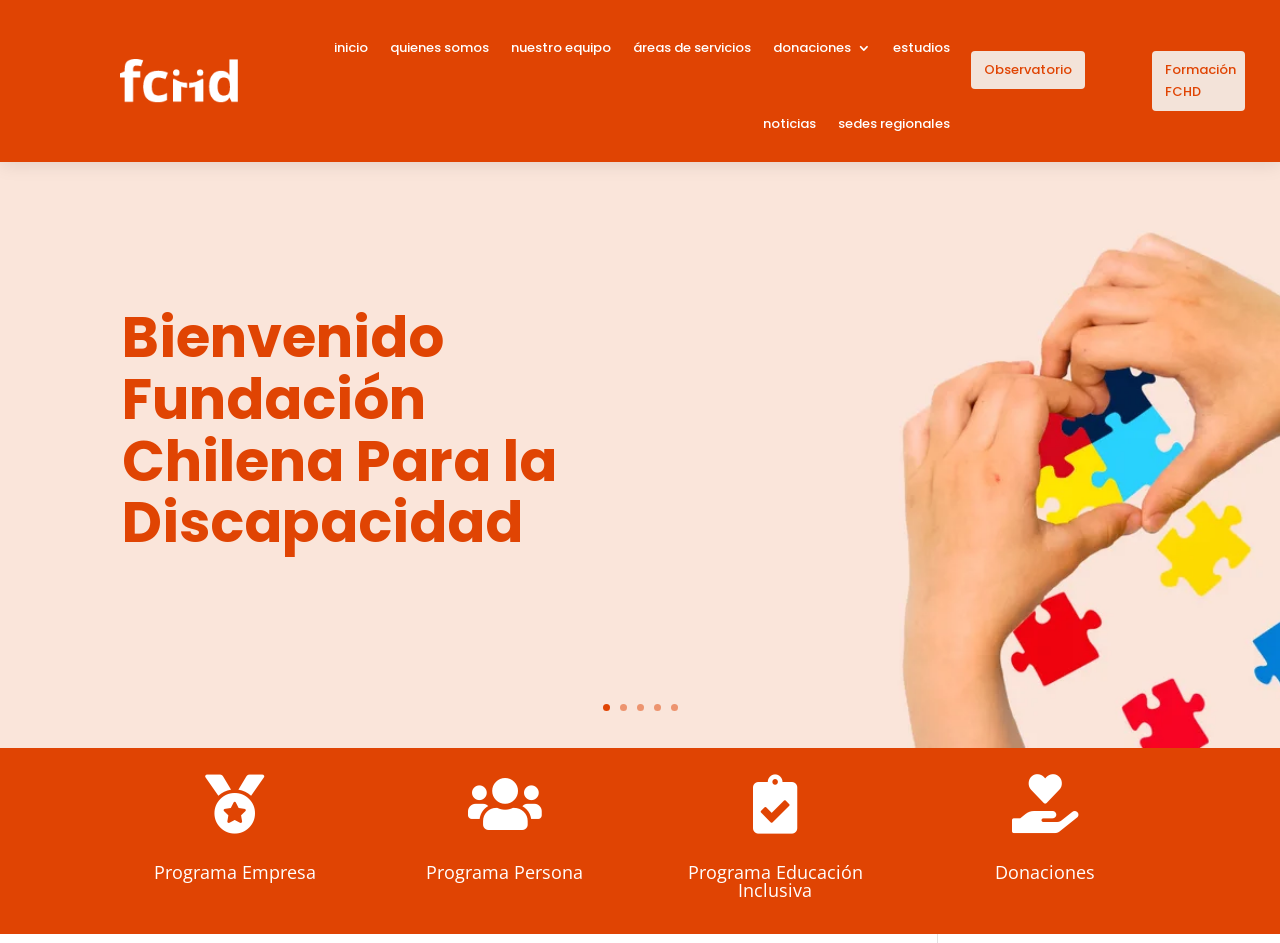Please determine the bounding box coordinates of the clickable area required to carry out the following instruction: "donate". The coordinates must be four float numbers between 0 and 1, represented as [left, top, right, bottom].

[0.604, 0.011, 0.681, 0.091]